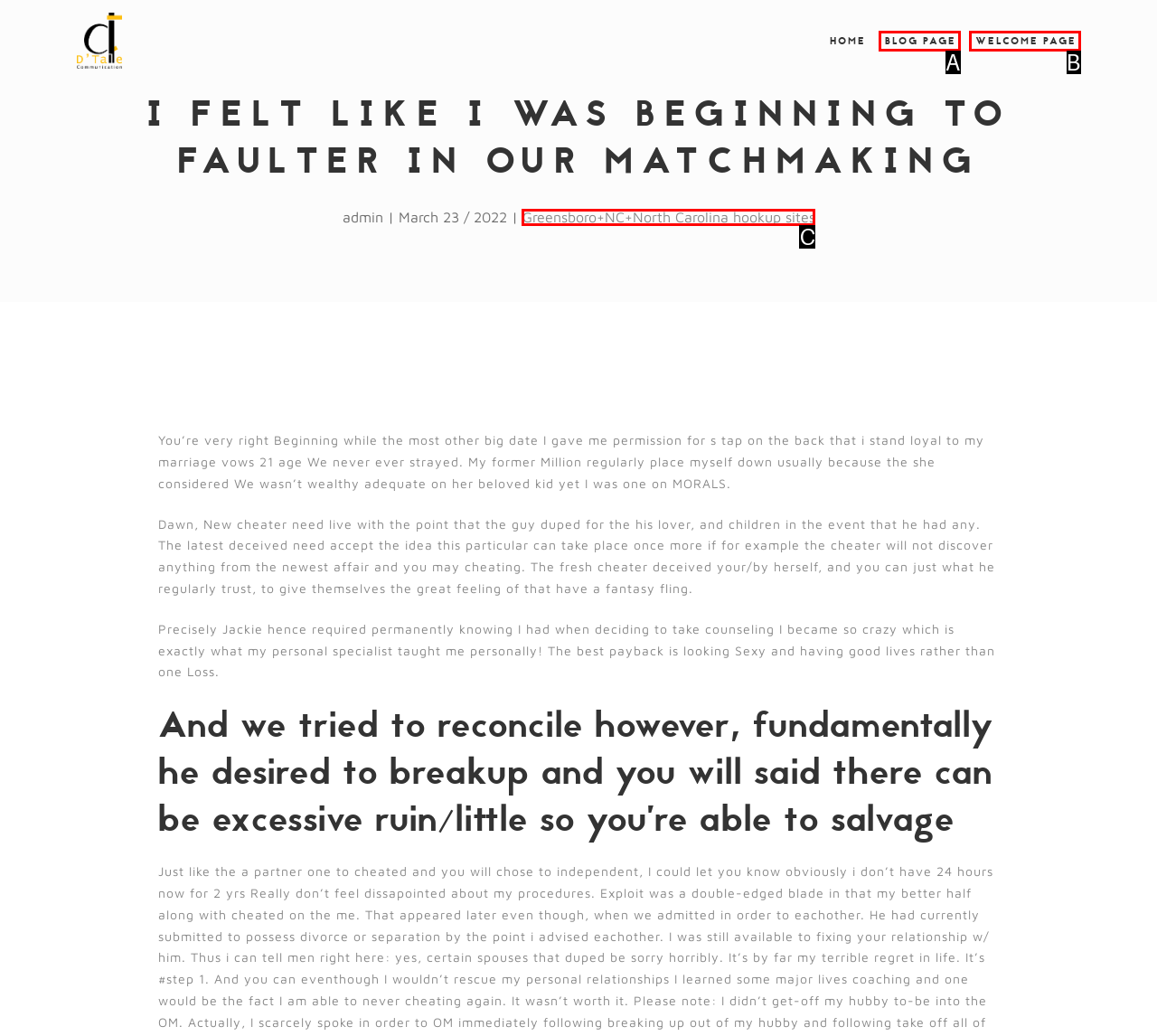Which option aligns with the description: Blog Page? Respond by selecting the correct letter.

A